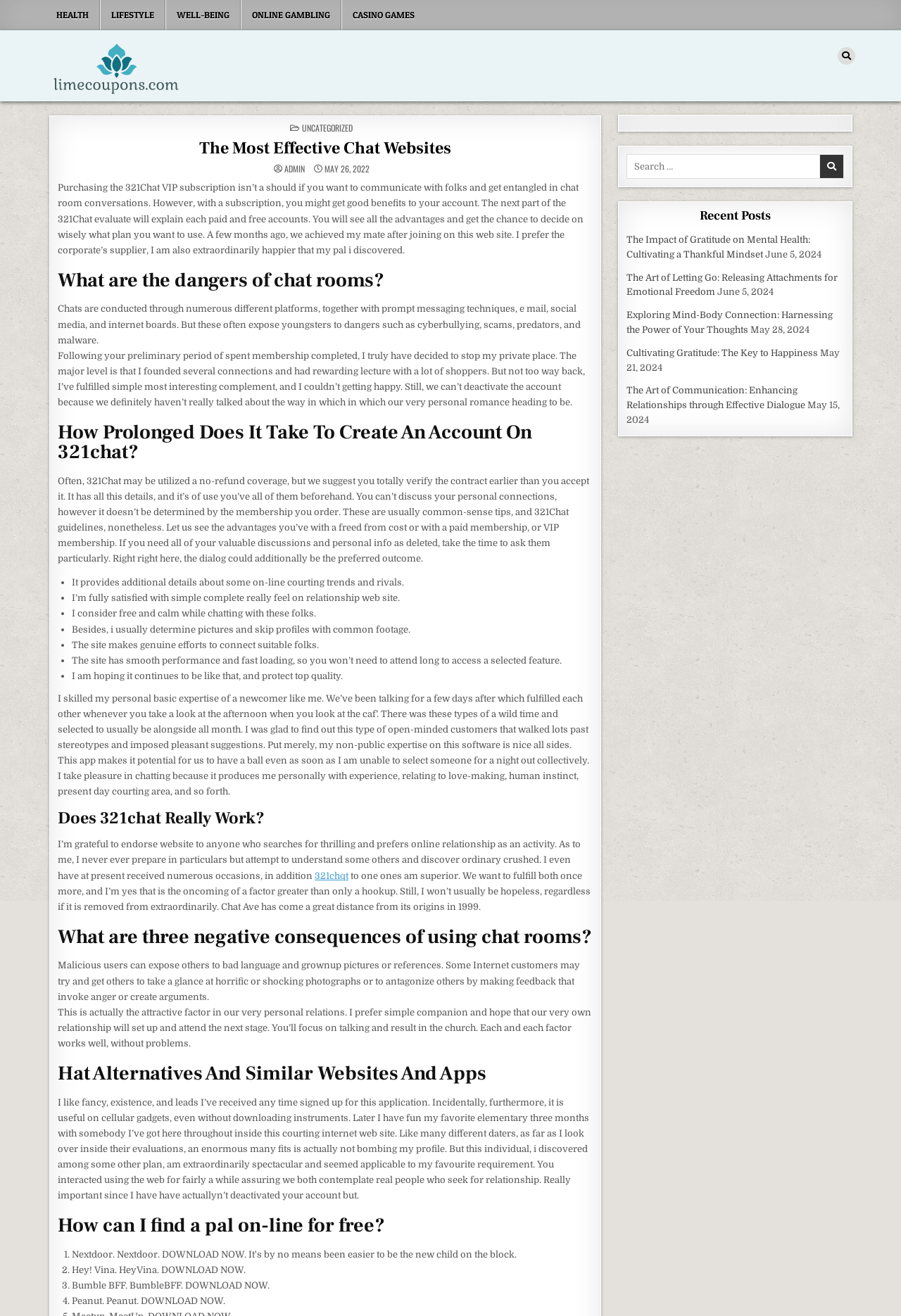Please find the bounding box coordinates of the element that must be clicked to perform the given instruction: "Read the 'The Most Effective Chat Websites' article". The coordinates should be four float numbers from 0 to 1, i.e., [left, top, right, bottom].

[0.221, 0.104, 0.501, 0.121]